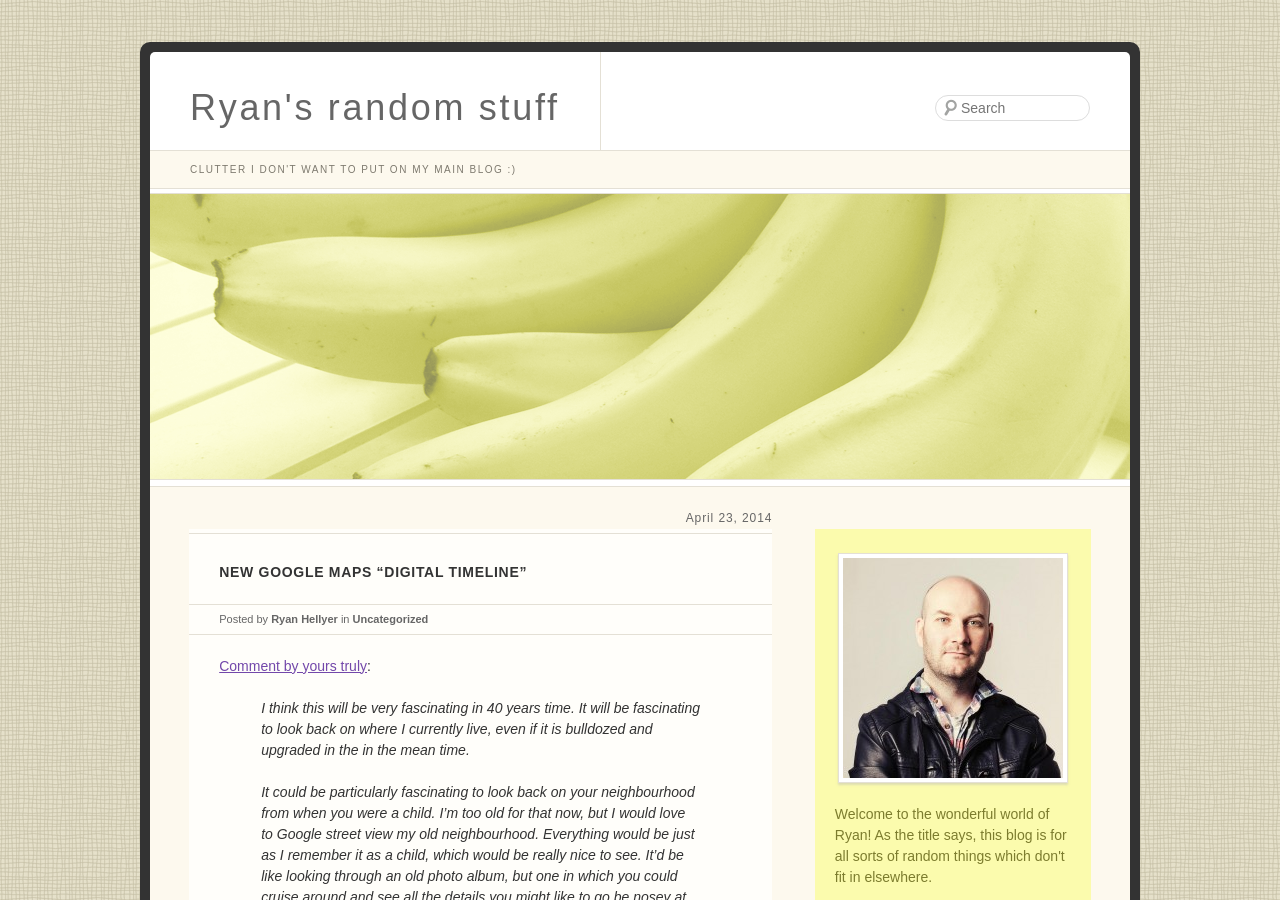What is the blogger's current activity?
Could you answer the question in a detailed manner, providing as much information as possible?

The blogger's current activity can be inferred from the link 'Comment by yours truly' which is located above the blogger's comment.